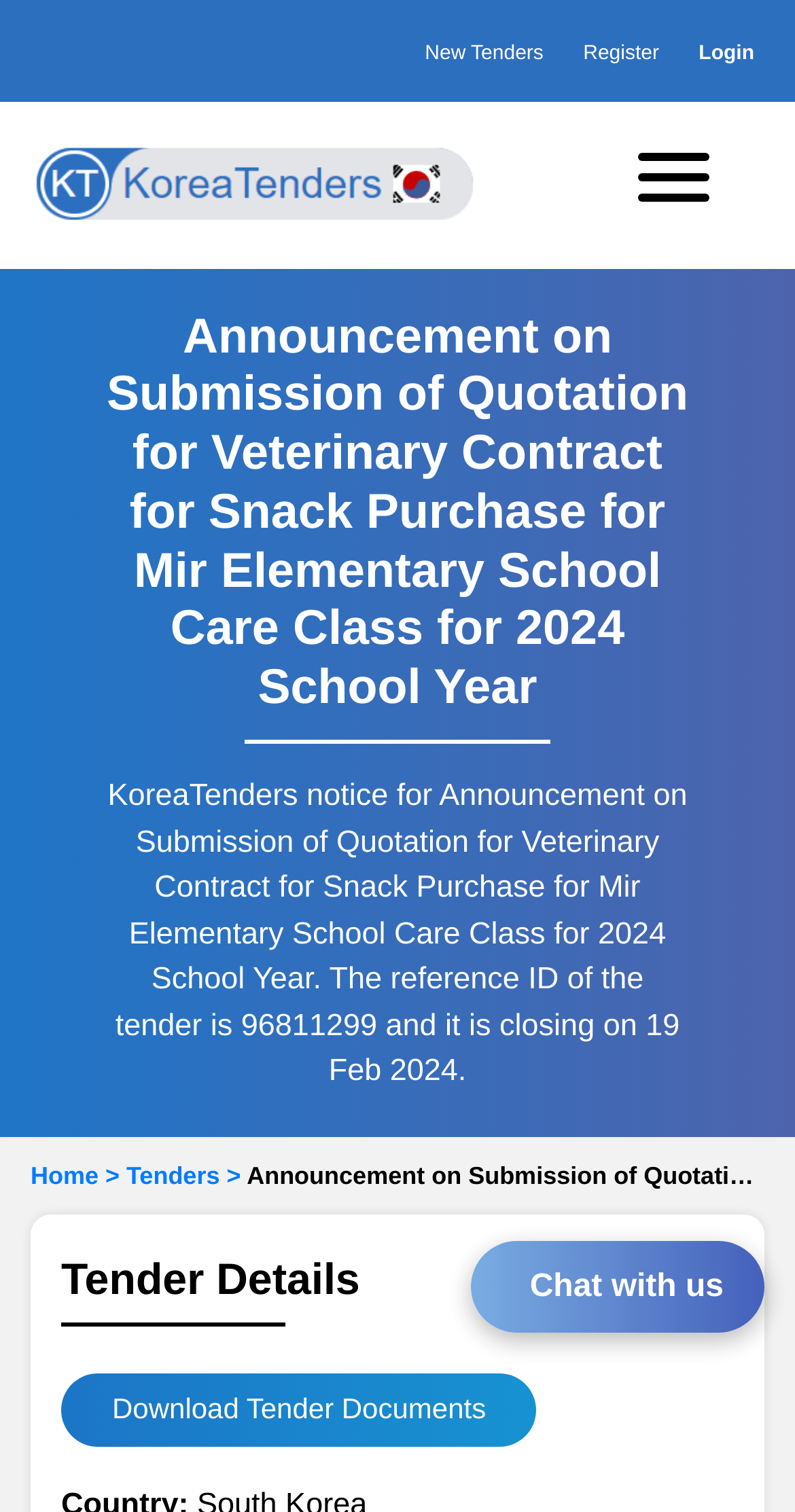Give a concise answer using only one word or phrase for this question:
What is the country of the tender?

South Korea